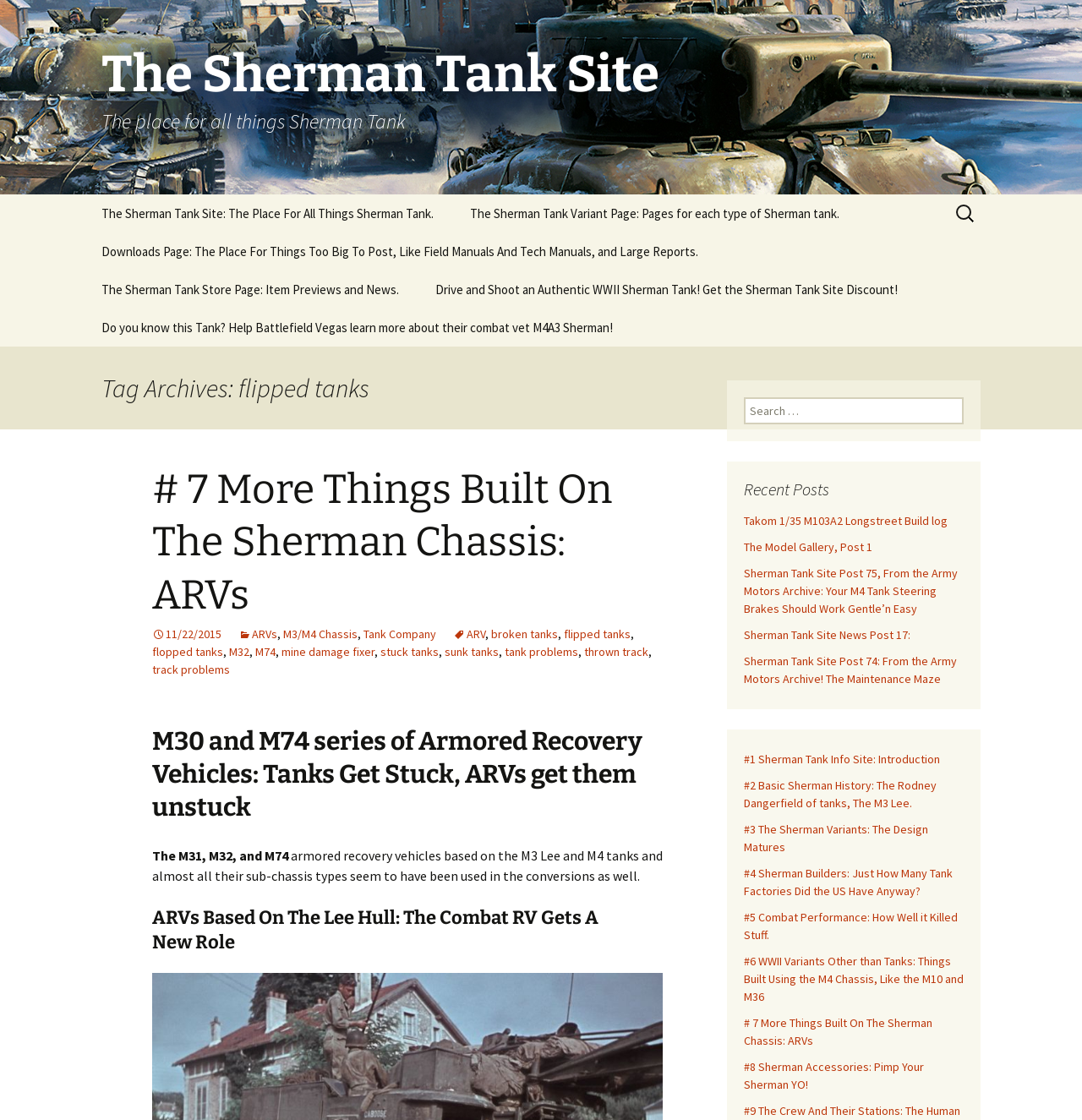Determine the bounding box for the UI element as described: "Sherman Tank Hull Components.". The coordinates should be represented as four float numbers between 0 and 1, formatted as [left, top, right, bottom].

[0.078, 0.581, 0.234, 0.626]